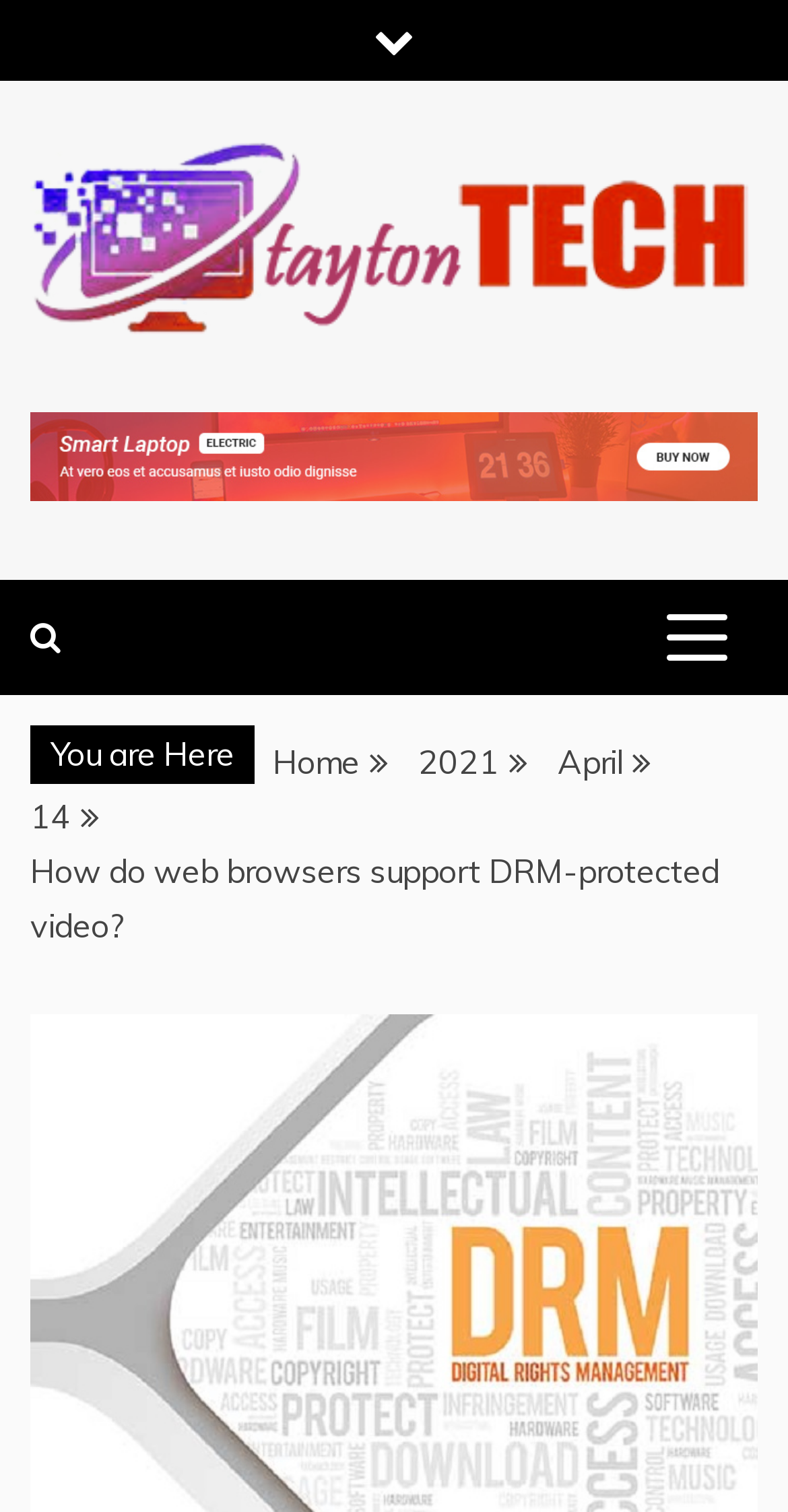How many links are in the breadcrumb navigation?
Look at the webpage screenshot and answer the question with a detailed explanation.

There are 4 links in the breadcrumb navigation, which are 'Home', '2021', 'April', and '14', as indicated by the link elements within the navigation element with the text 'Breadcrumbs'.